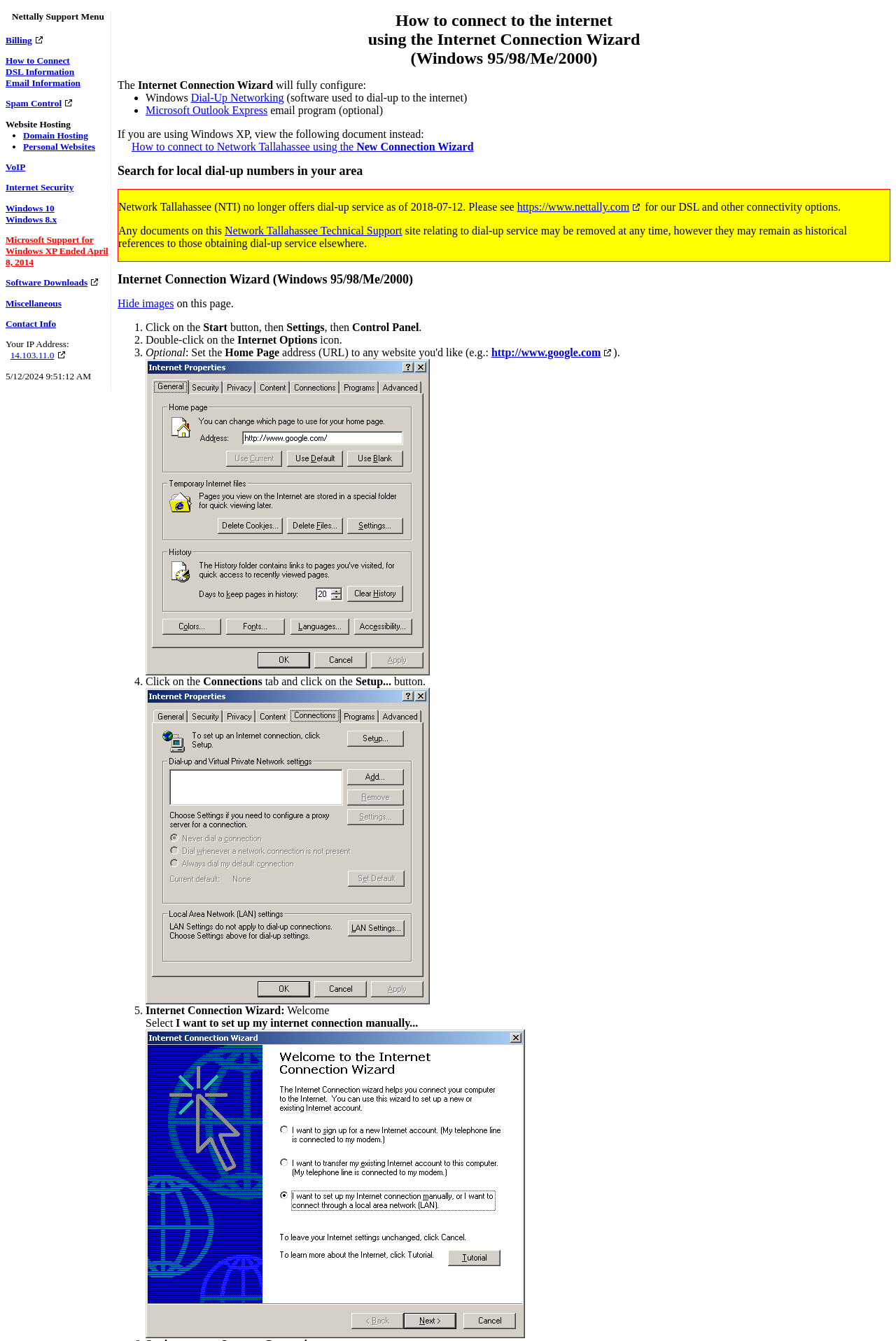What is the default home page set in the example?
Please provide a single word or phrase as the answer based on the screenshot.

http://www.google.com